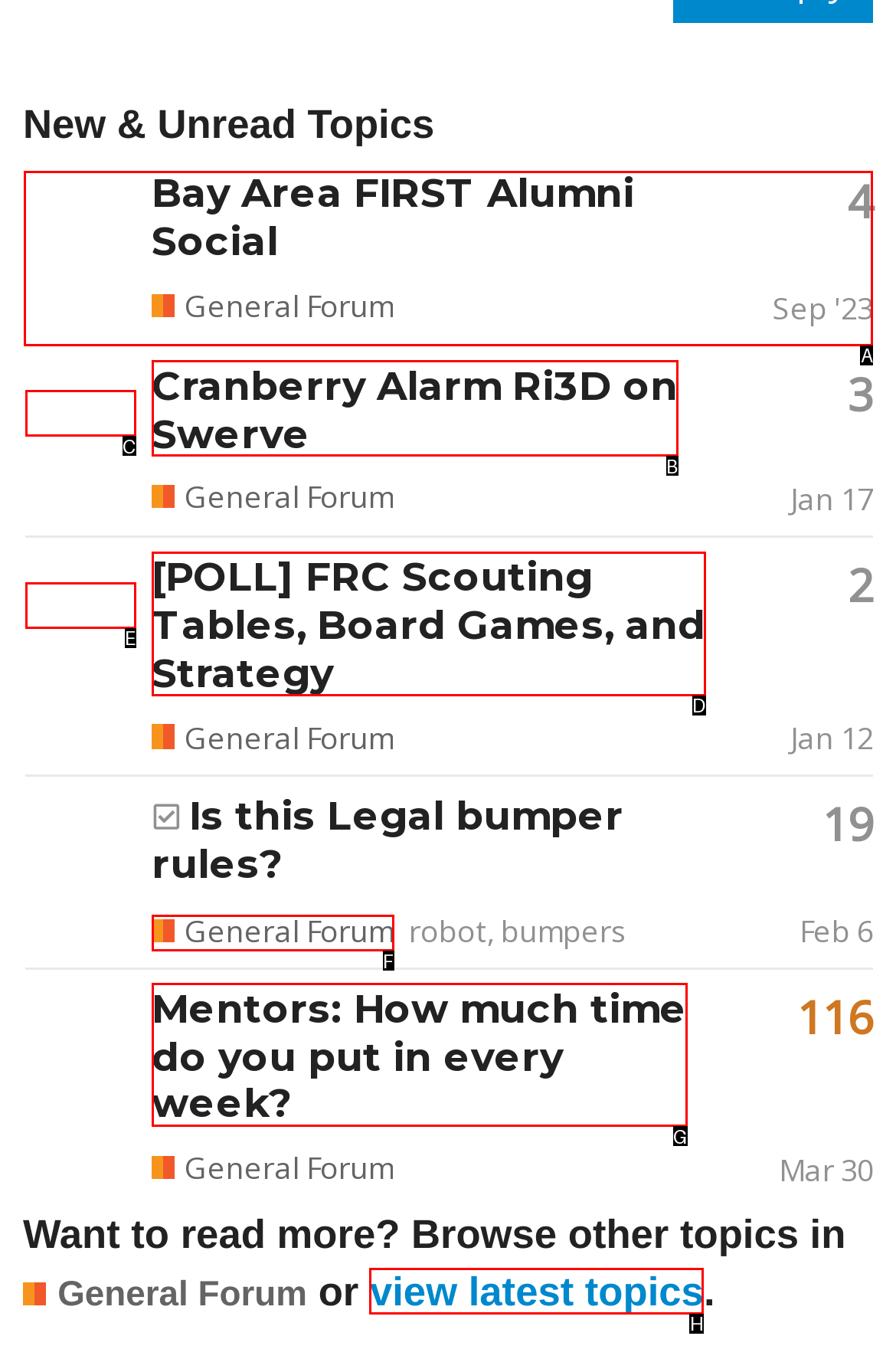From the given options, tell me which letter should be clicked to complete this task: View topic Bay Area FIRST Alumni Social
Answer with the letter only.

A